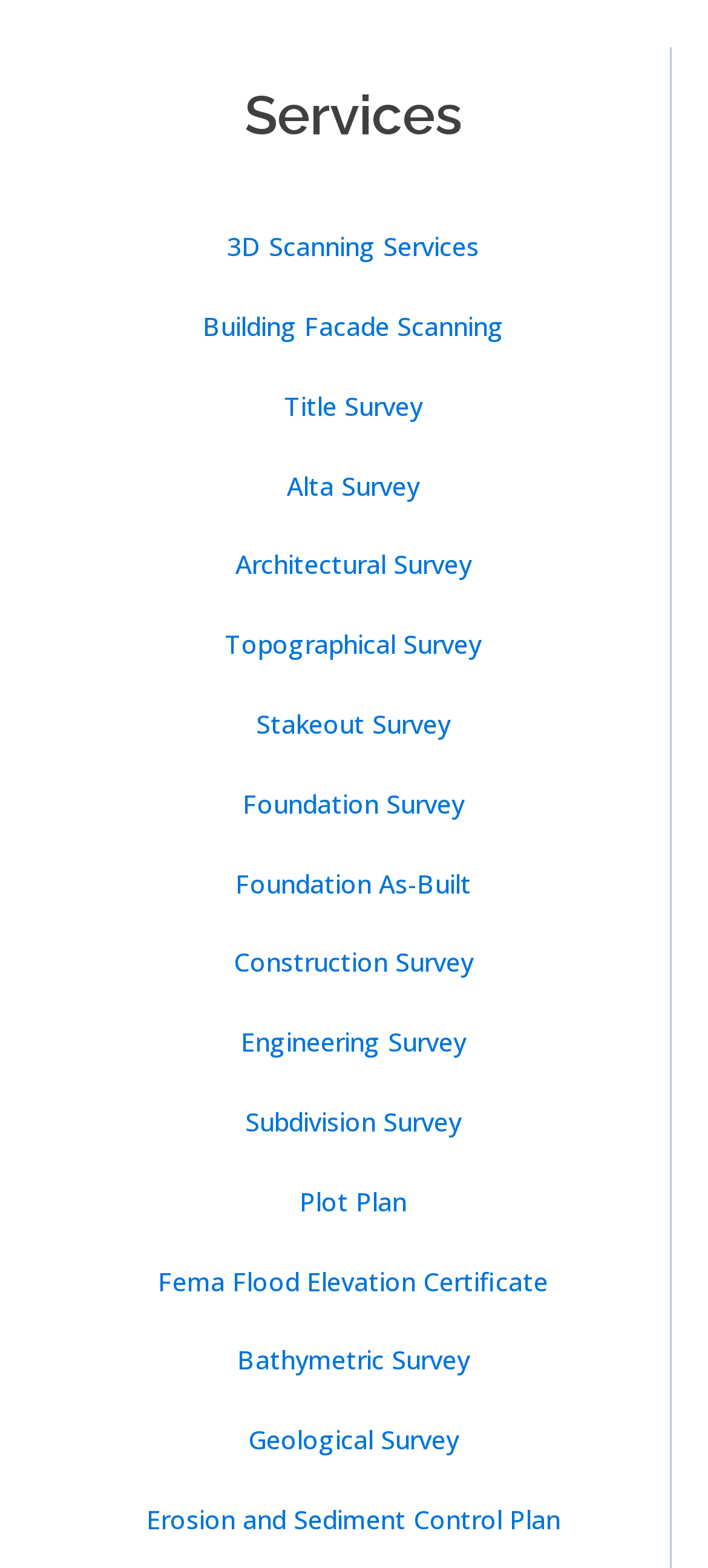Find the bounding box of the web element that fits this description: "Erosion and Sediment Control Plan".

[0.103, 0.944, 0.895, 0.995]